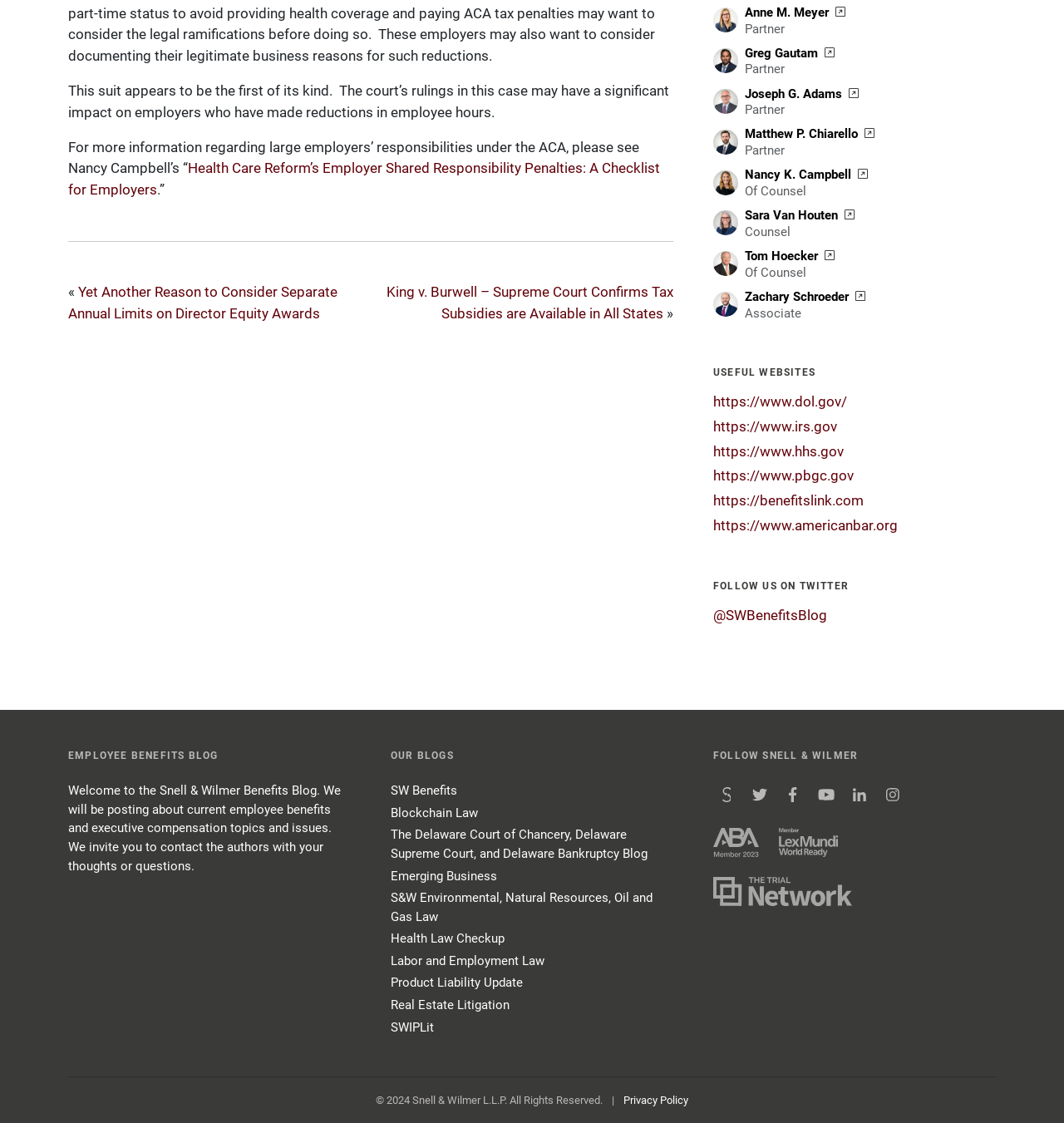Locate the bounding box of the UI element with the following description: "Tom Hoecker".

[0.7, 0.221, 0.784, 0.235]